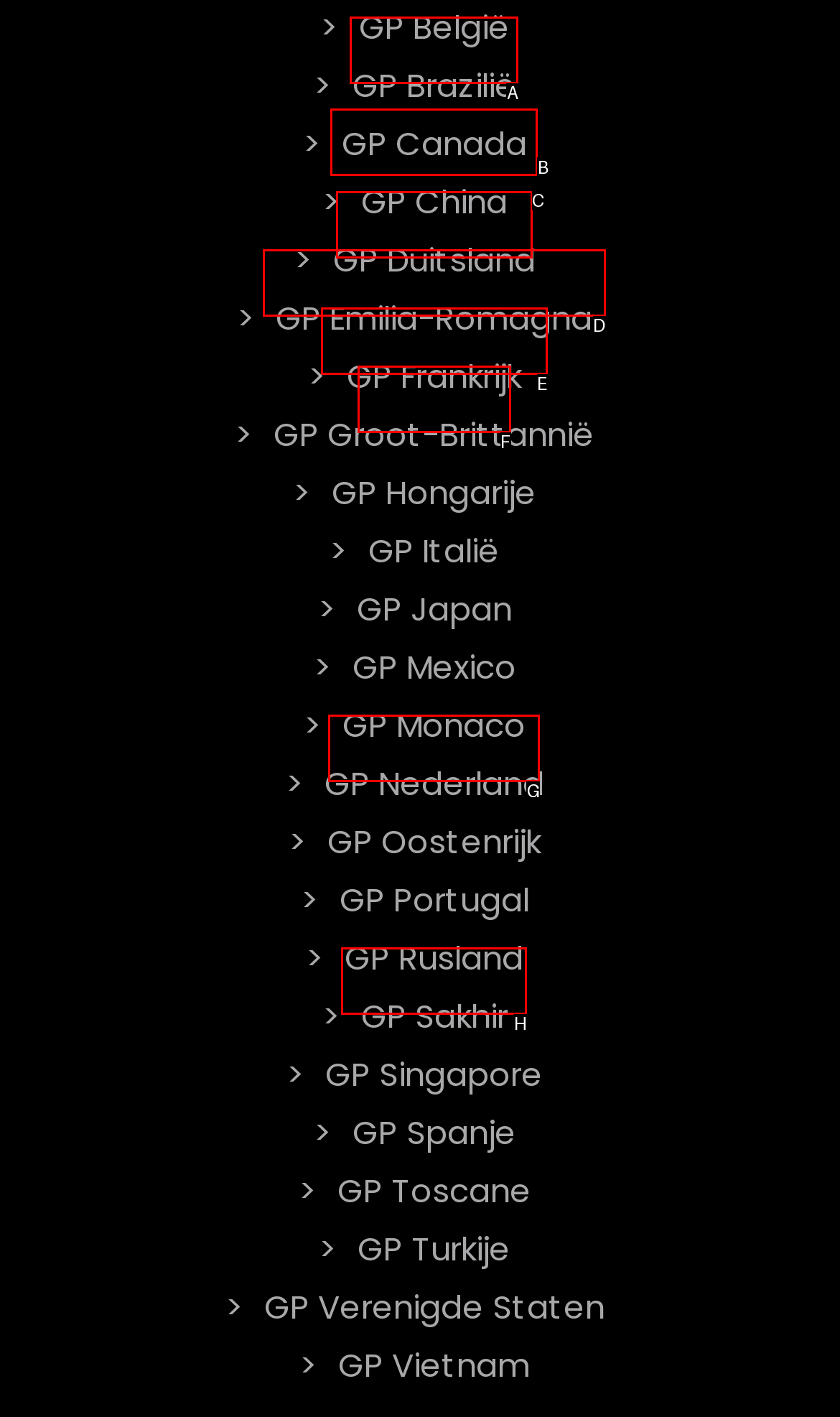Select the letter of the UI element that matches this task: Visit GP Canada
Provide the answer as the letter of the correct choice.

B